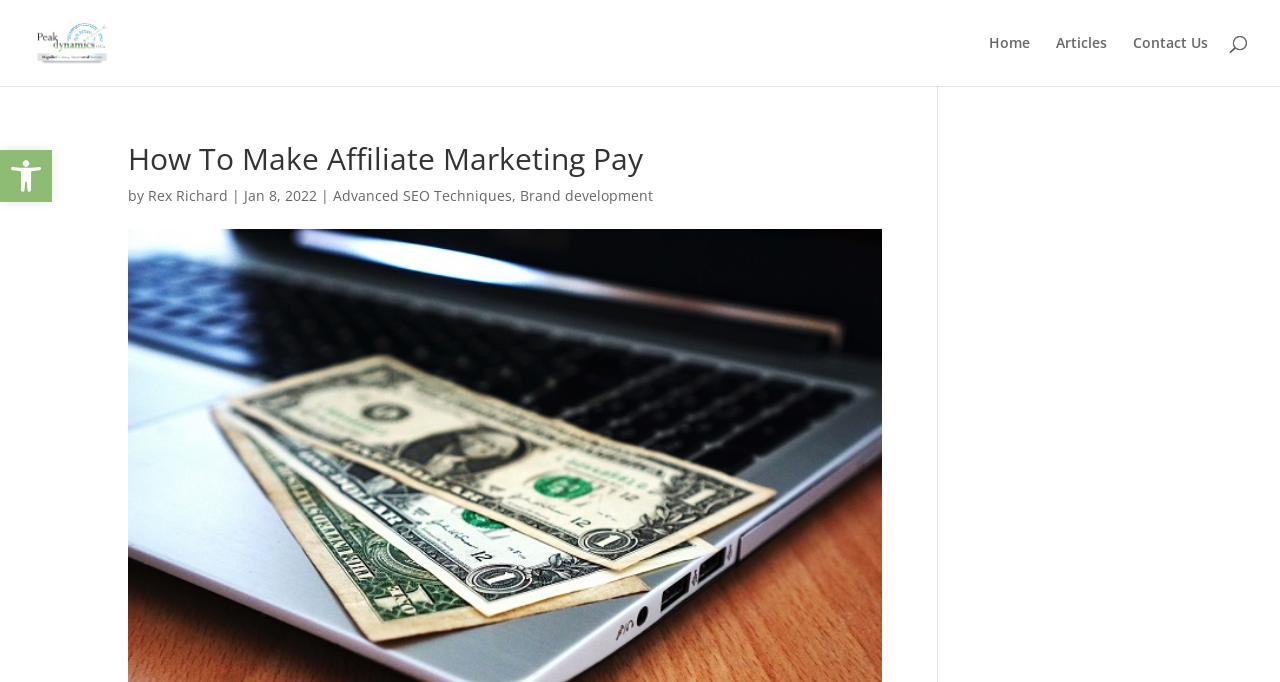Identify the bounding box coordinates of the section to be clicked to complete the task described by the following instruction: "Go to home page". The coordinates should be four float numbers between 0 and 1, formatted as [left, top, right, bottom].

[0.773, 0.053, 0.805, 0.126]